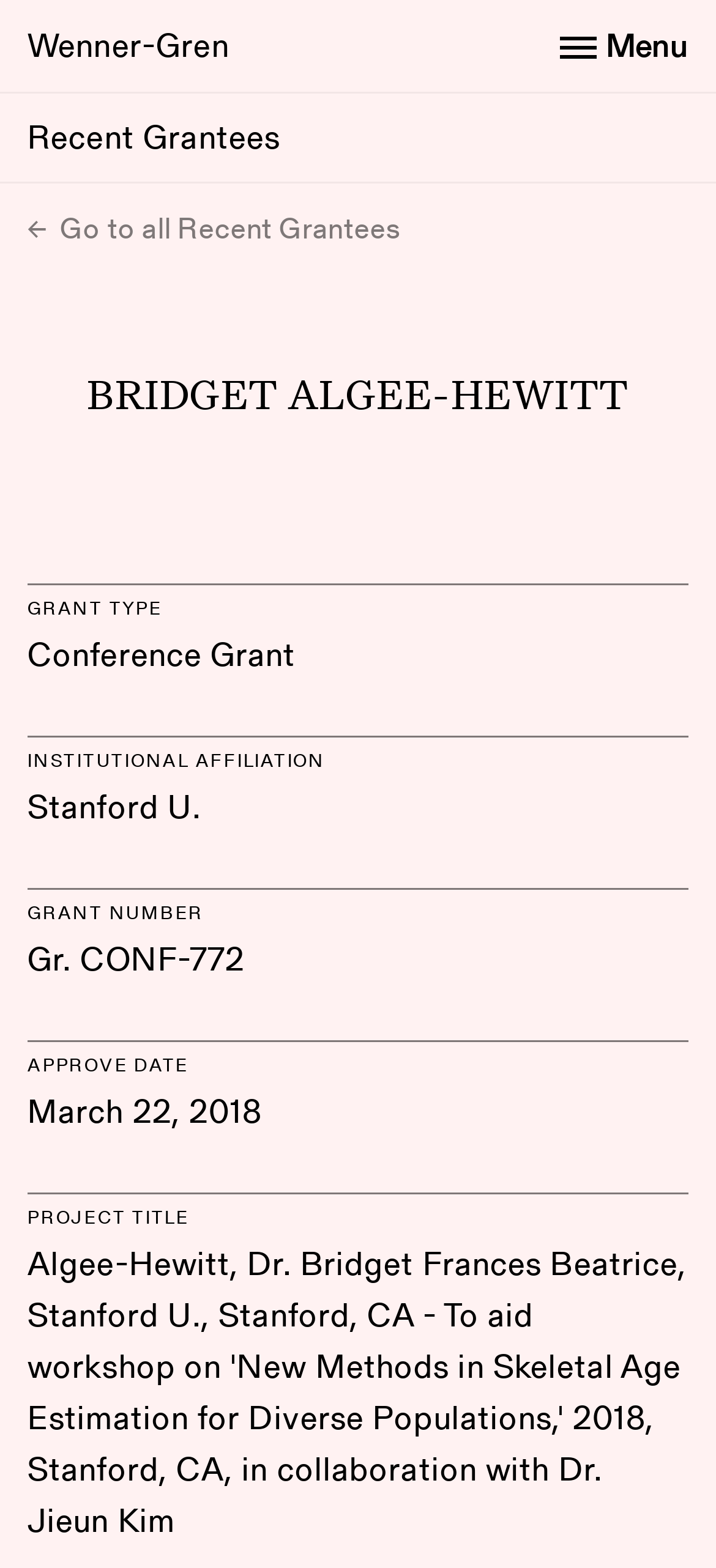Answer the question below with a single word or a brief phrase: 
What is the institutional affiliation of Bridget Algee-Hewitt?

Stanford U.